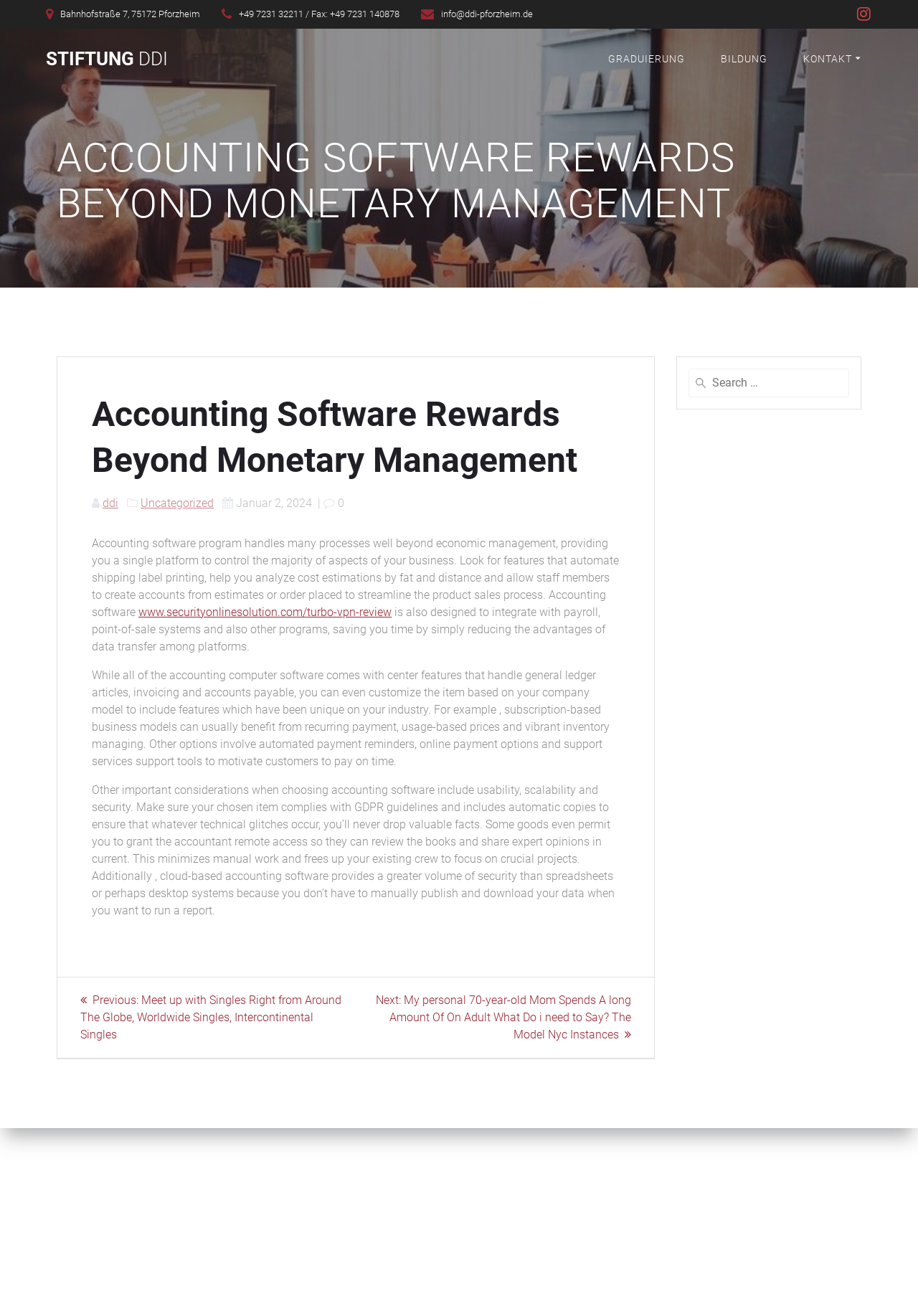What is the topic of the latest article?
Please provide a single word or phrase as the answer based on the screenshot.

Accounting software